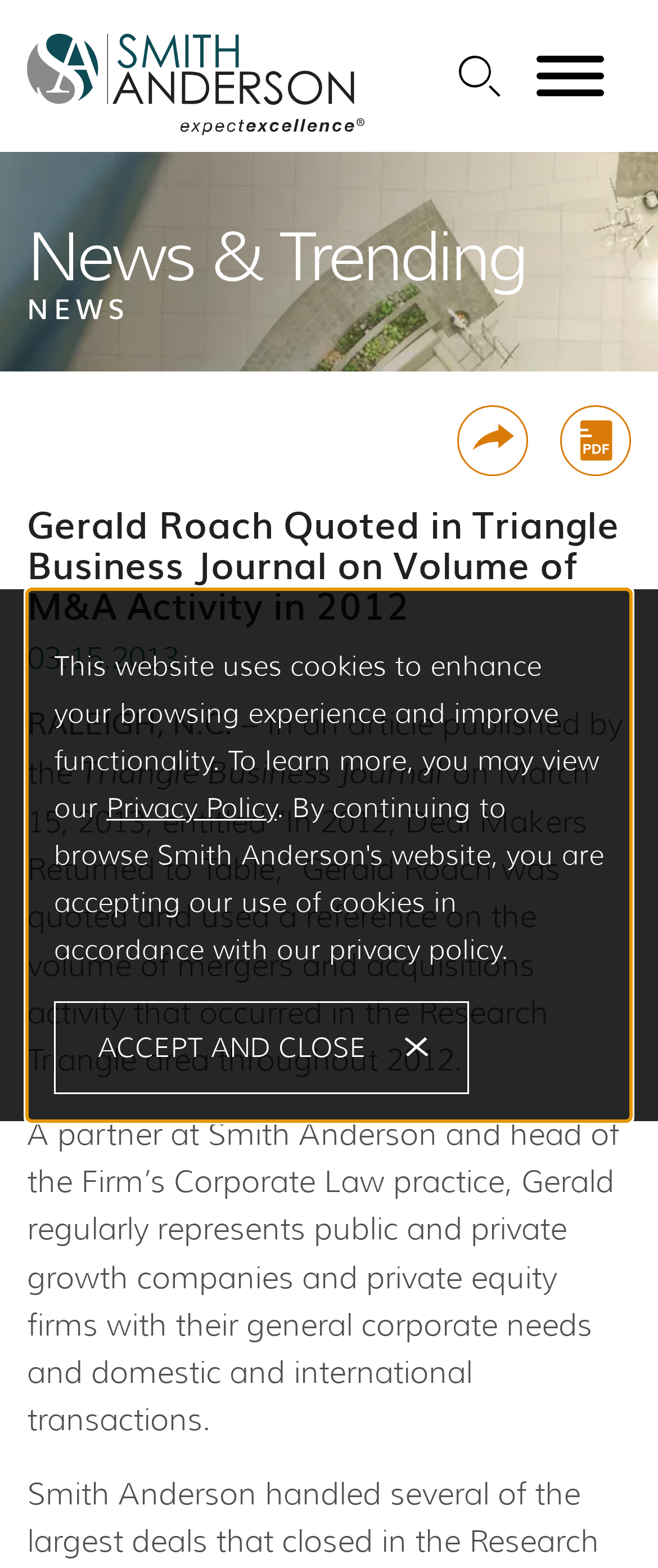Bounding box coordinates are specified in the format (top-left x, top-left y, bottom-right x, bottom-right y). All values are floating point numbers bounded between 0 and 1. Please provide the bounding box coordinate of the region this sentence describes: Share

[0.695, 0.258, 0.803, 0.304]